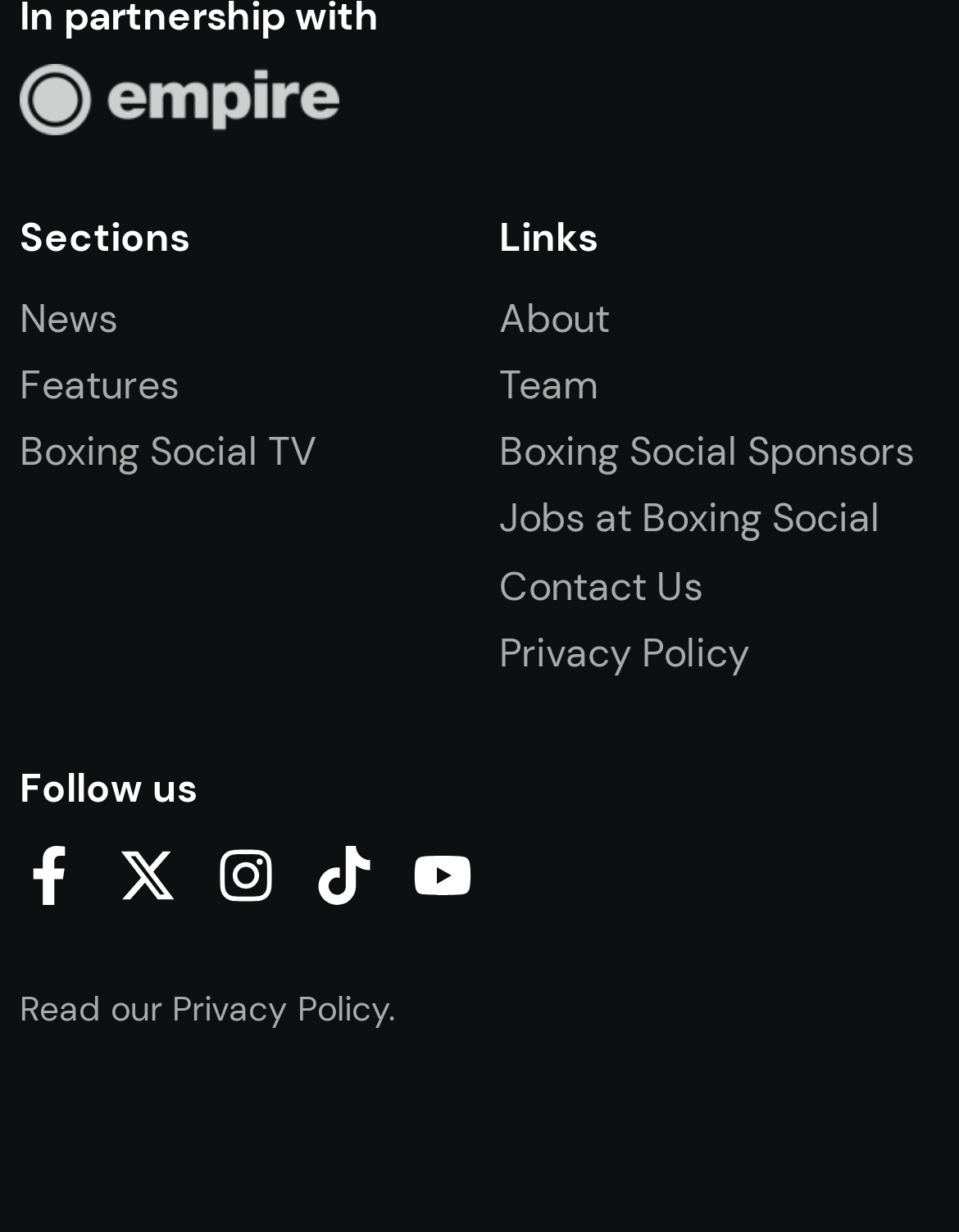What is the last link listed under 'Links'?
Please craft a detailed and exhaustive response to the question.

I looked at the links listed under the 'Links' heading and found that the last one is 'Contact Us'.